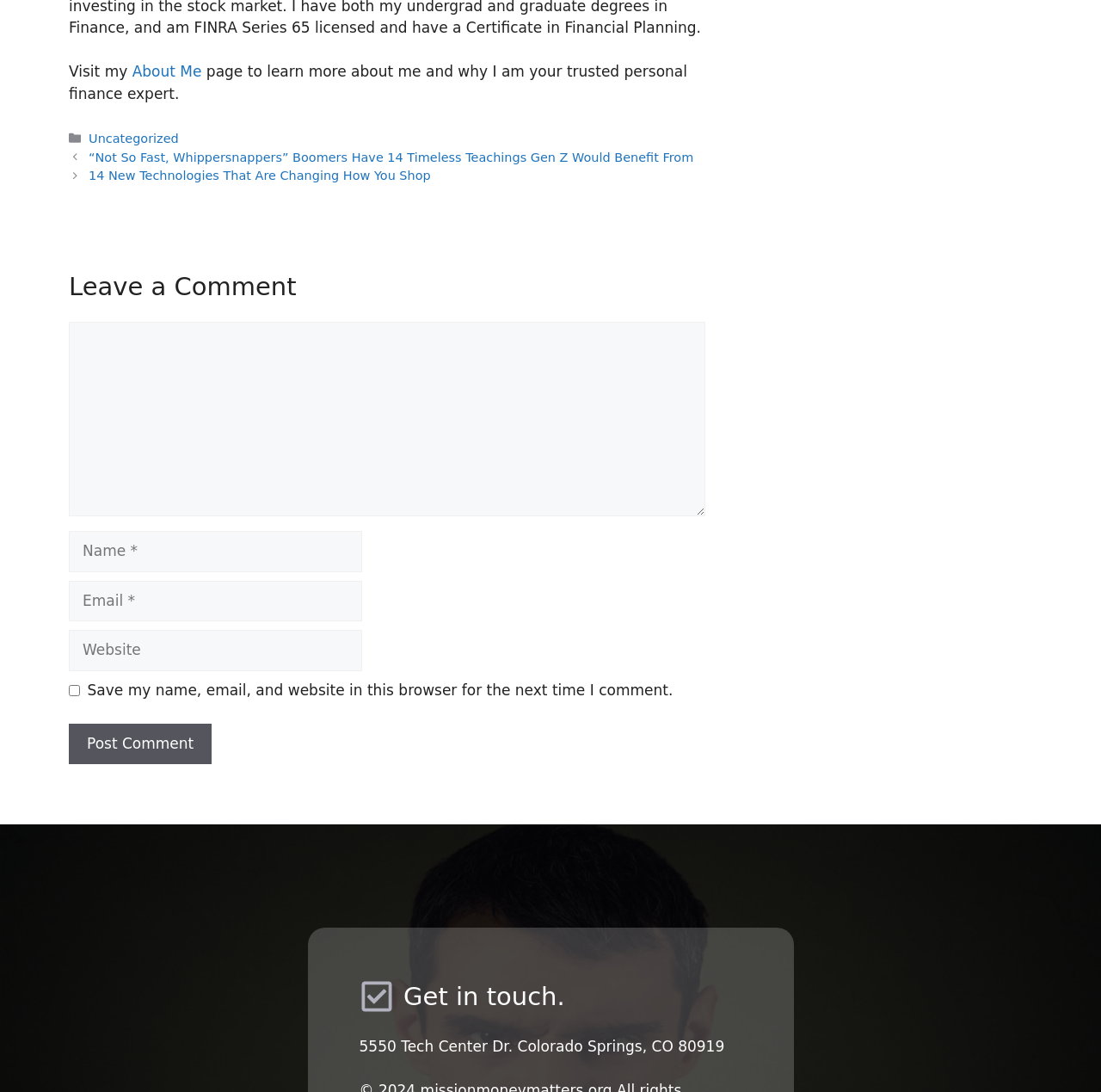Please examine the image and provide a detailed answer to the question: What is the address mentioned on the webpage?

The address is mentioned at the bottom of the webpage, specifically in the 'Get in touch' section.